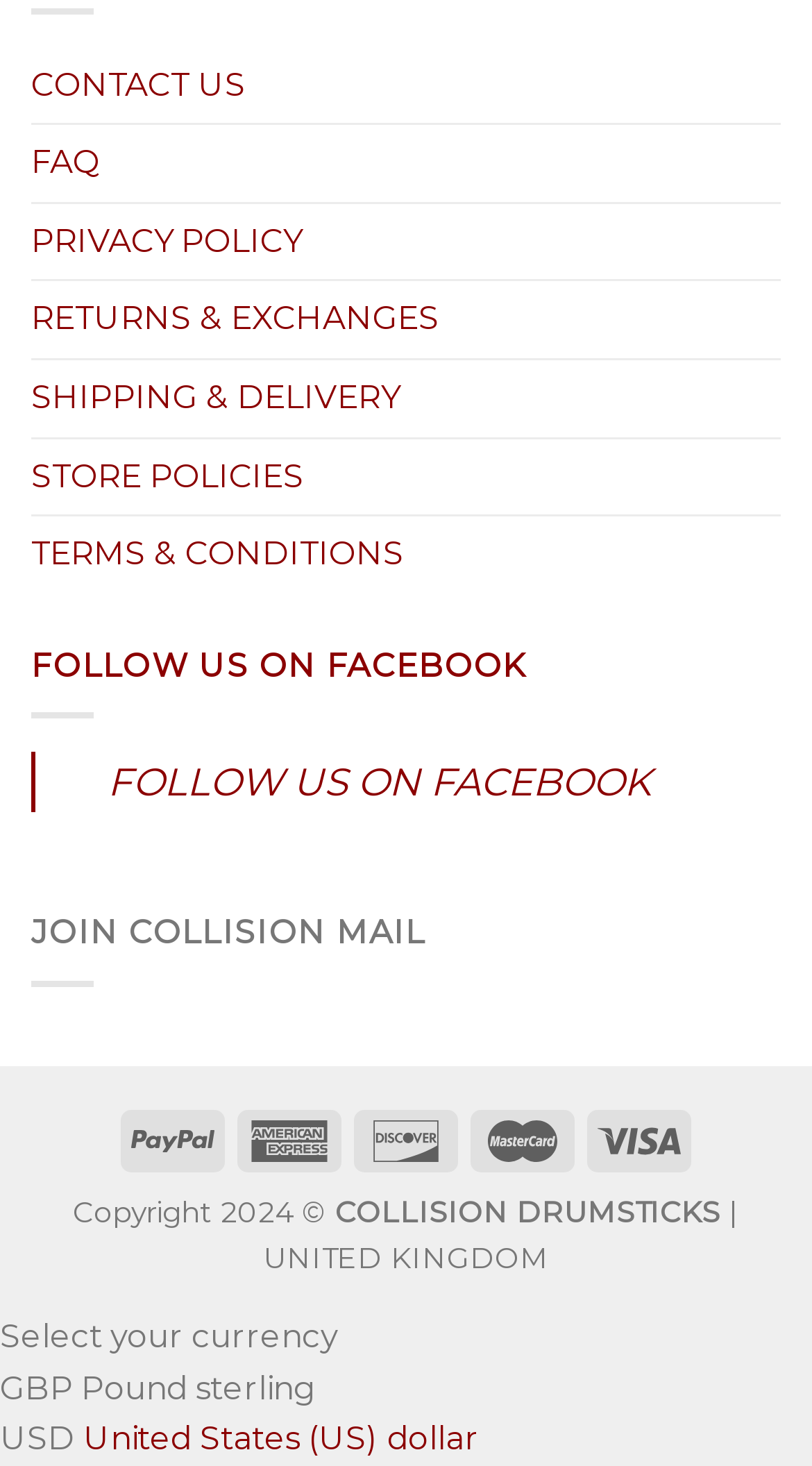Please indicate the bounding box coordinates of the element's region to be clicked to achieve the instruction: "Select USD as currency". Provide the coordinates as four float numbers between 0 and 1, i.e., [left, top, right, bottom].

[0.0, 0.968, 0.092, 0.995]